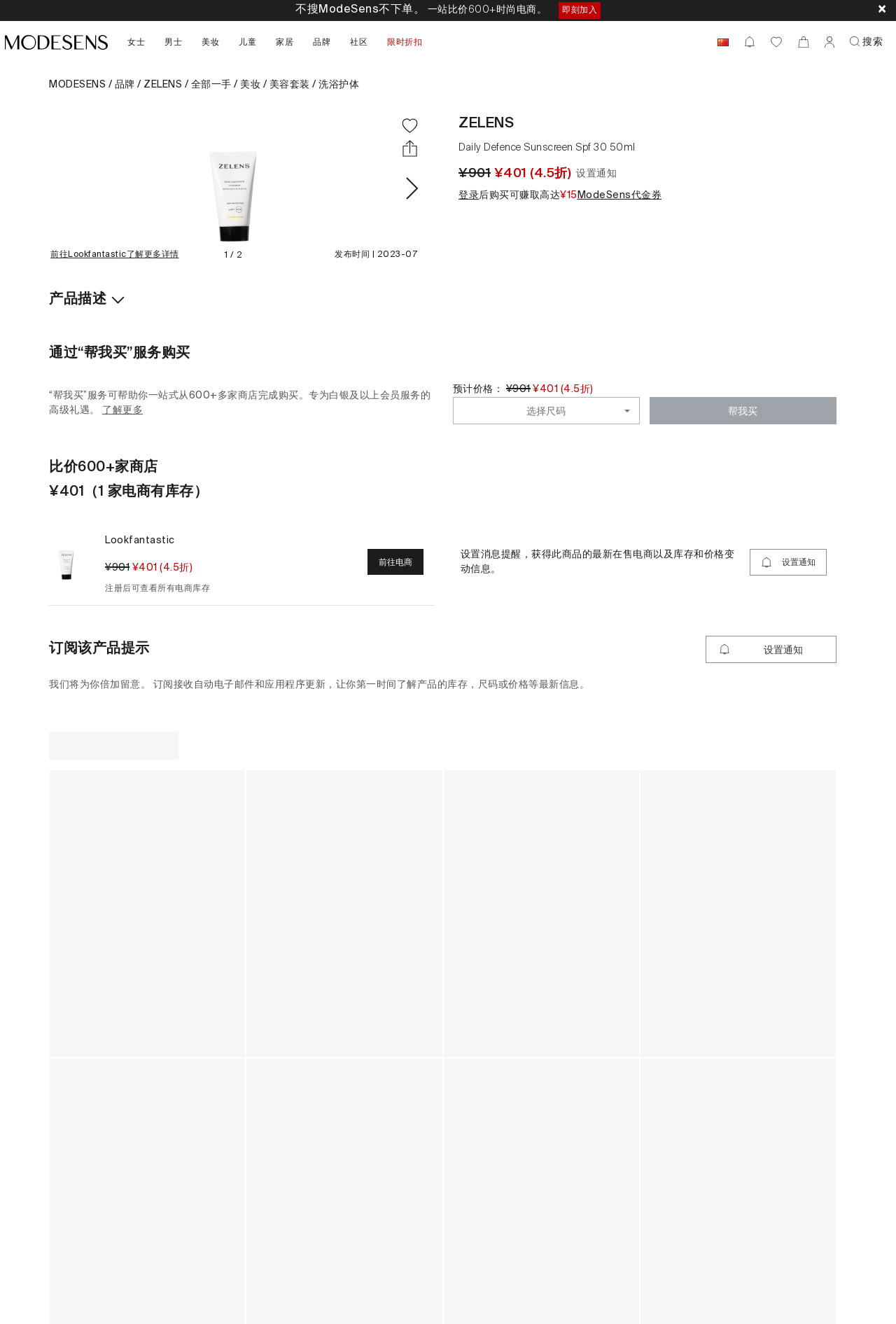What is the name of the product?
Please answer the question as detailed as possible based on the image.

The name of the product can be found in the heading of the webpage, which is 'open ZELENS in new window Daily Defence Sunscreen Spf 30 50ml'. It is also mentioned in the button 'Zelens Daily Defence Sunscreen Spf 30 50ml' and in the image 'Zelens Daily Defence Sunscreen Spf 30 50ml'.